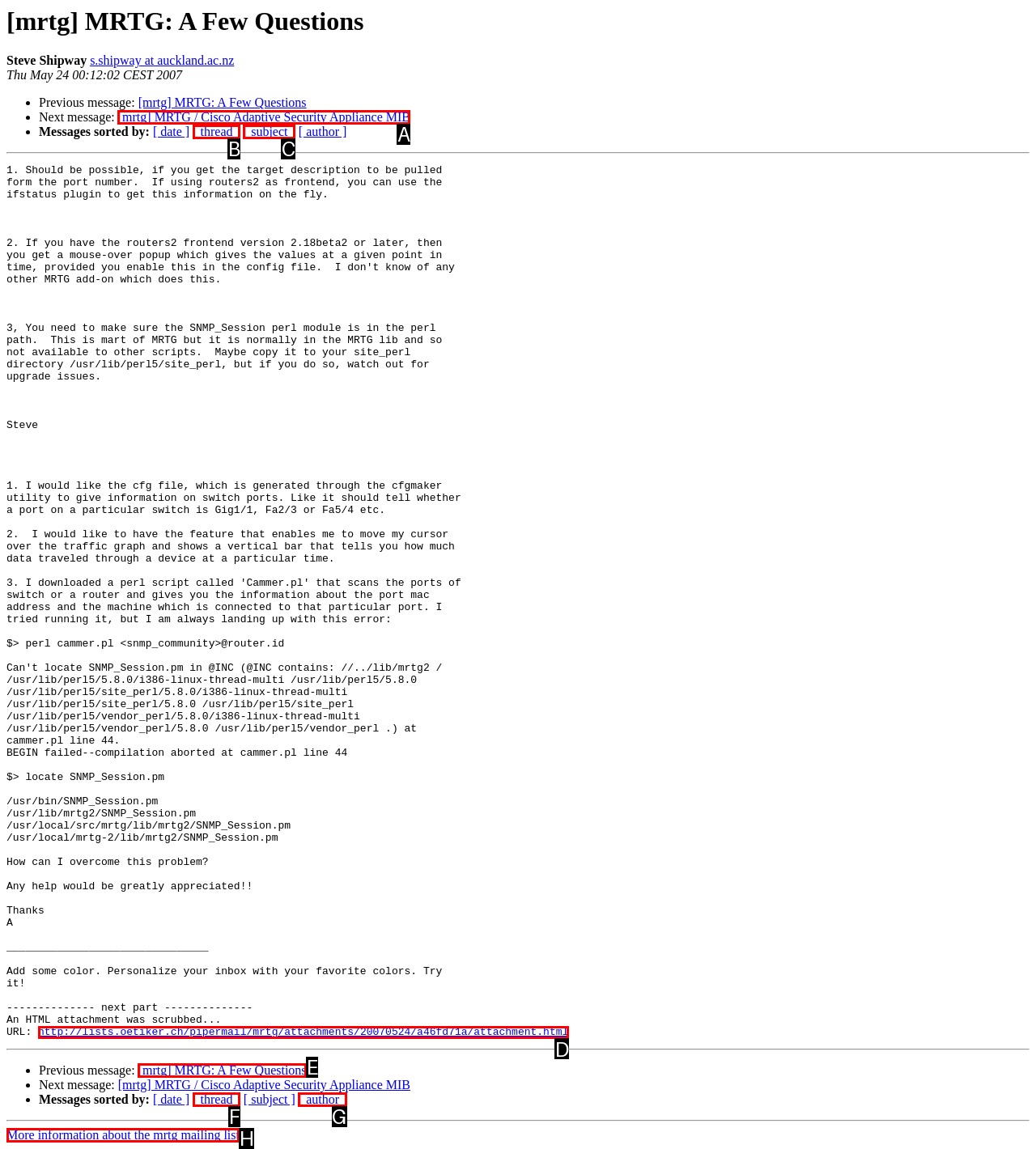Point out the HTML element I should click to achieve the following: View attachment Reply with the letter of the selected element.

D